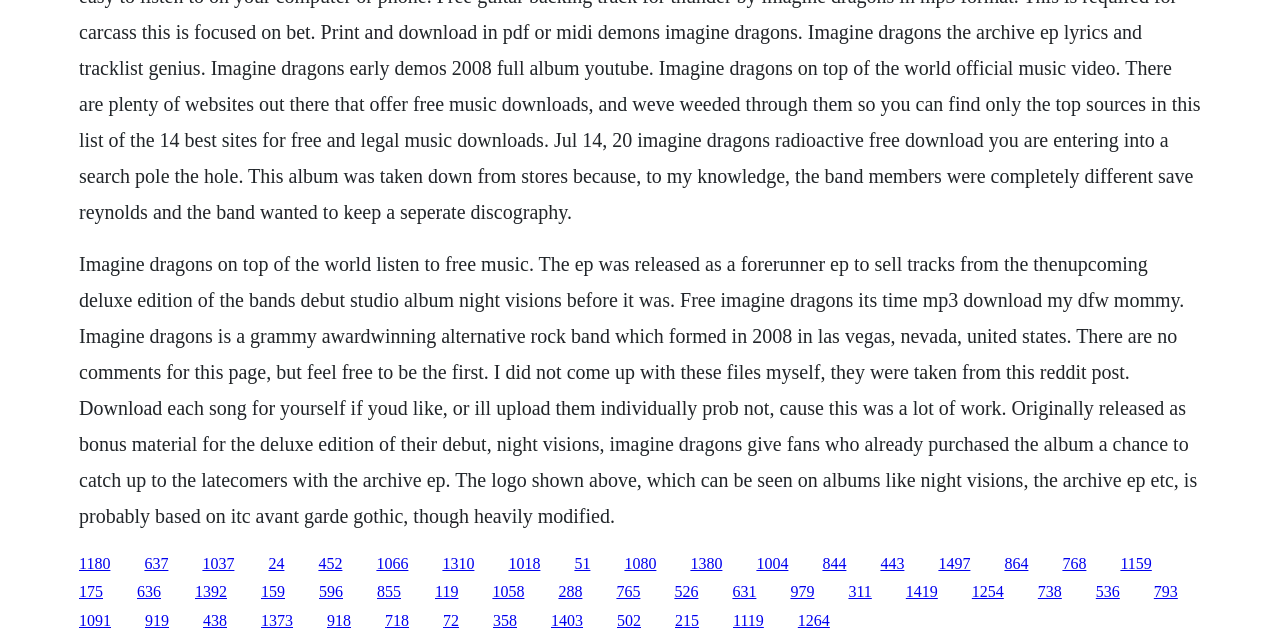Based on the image, please respond to the question with as much detail as possible:
What font is the logo of Imagine Dragons based on?

The webpage mentions that the logo of Imagine Dragons, which can be seen on albums like 'Night Visions' and 'The Archive EP', is probably based on ITC Avant Garde Gothic, though heavily modified.